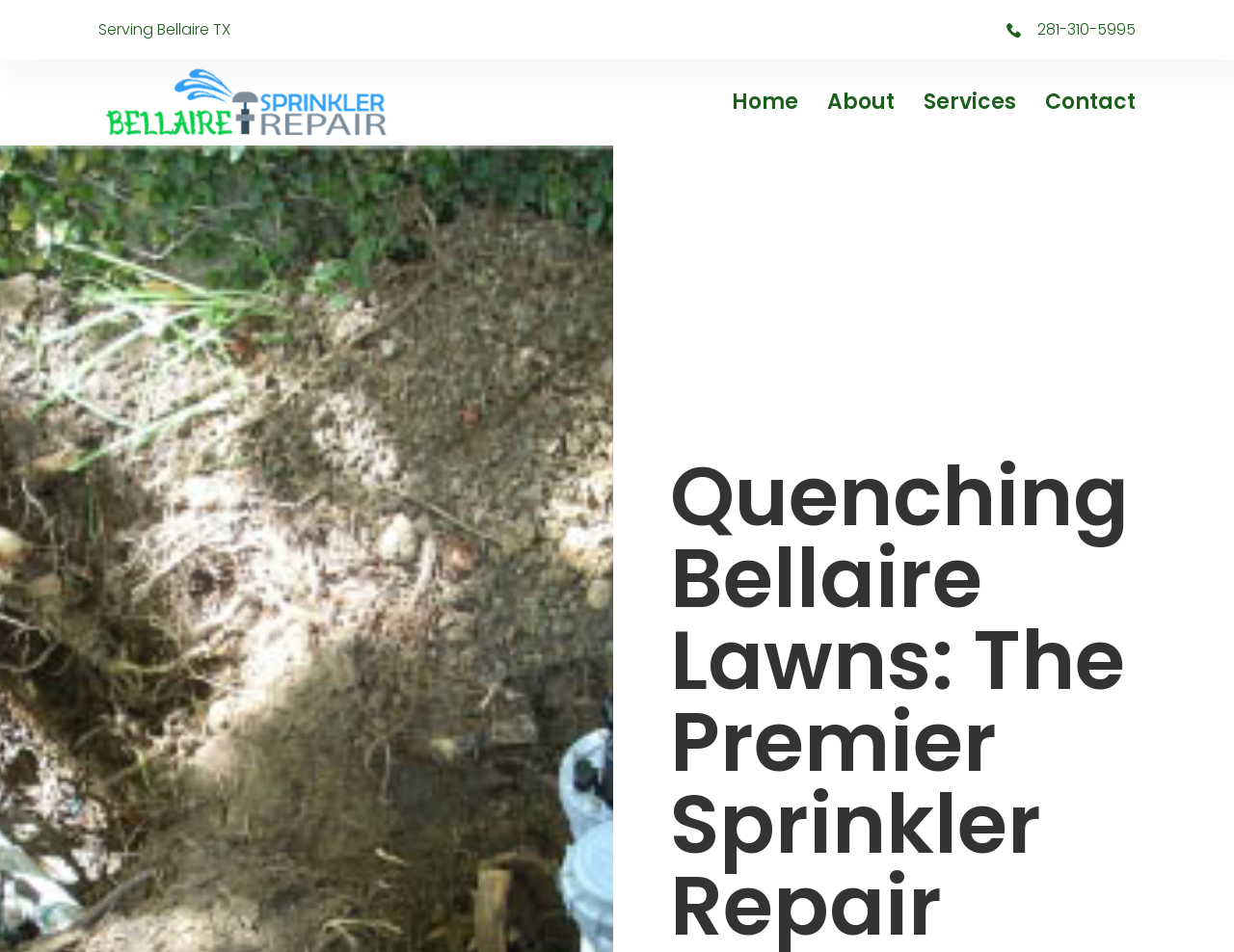Identify and generate the primary title of the webpage.

Quenching Bellaire Lawns: The Premier Sprinkler Repair Guide